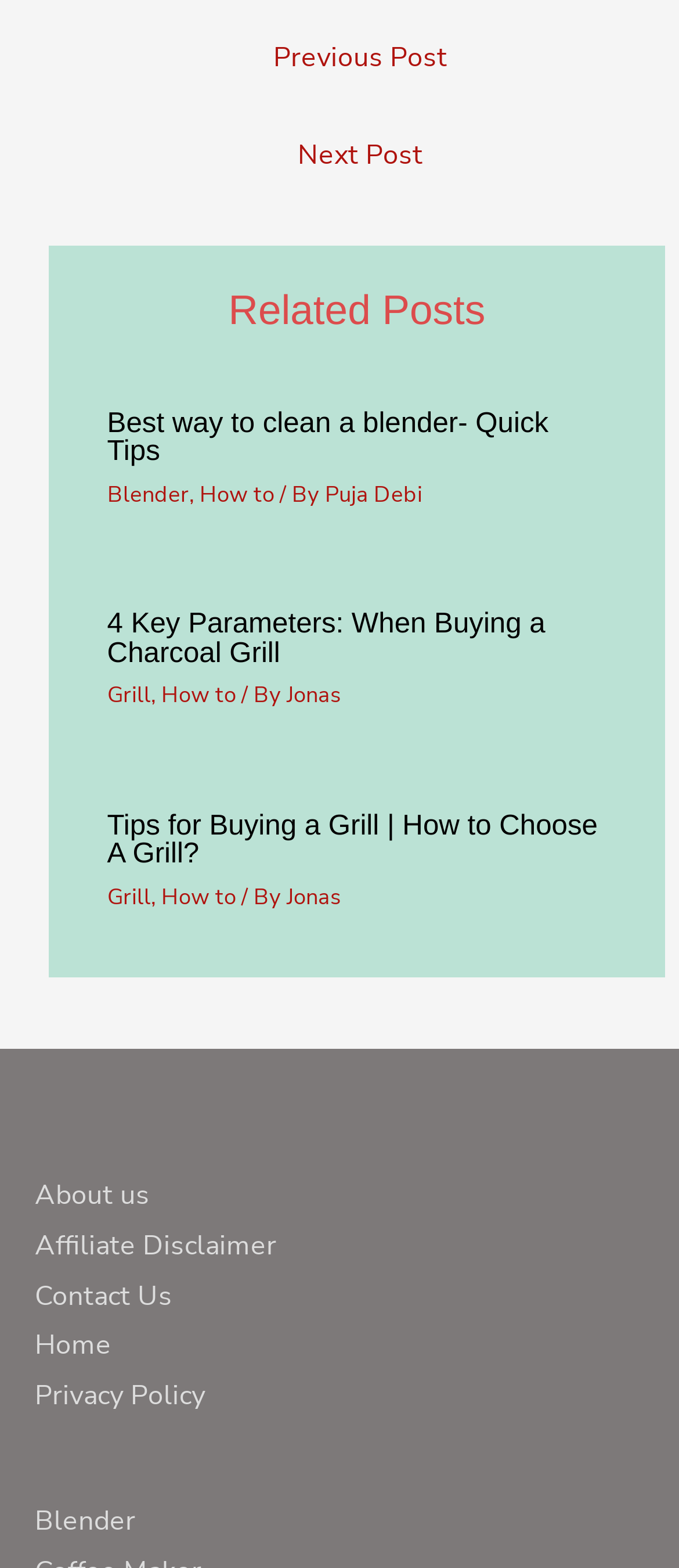Look at the image and answer the question in detail:
What is the category of the first related post?

The first related post has a heading 'Best way to clean a blender- Quick Tips' and a link 'Blender', which suggests that the category of this post is related to blenders.